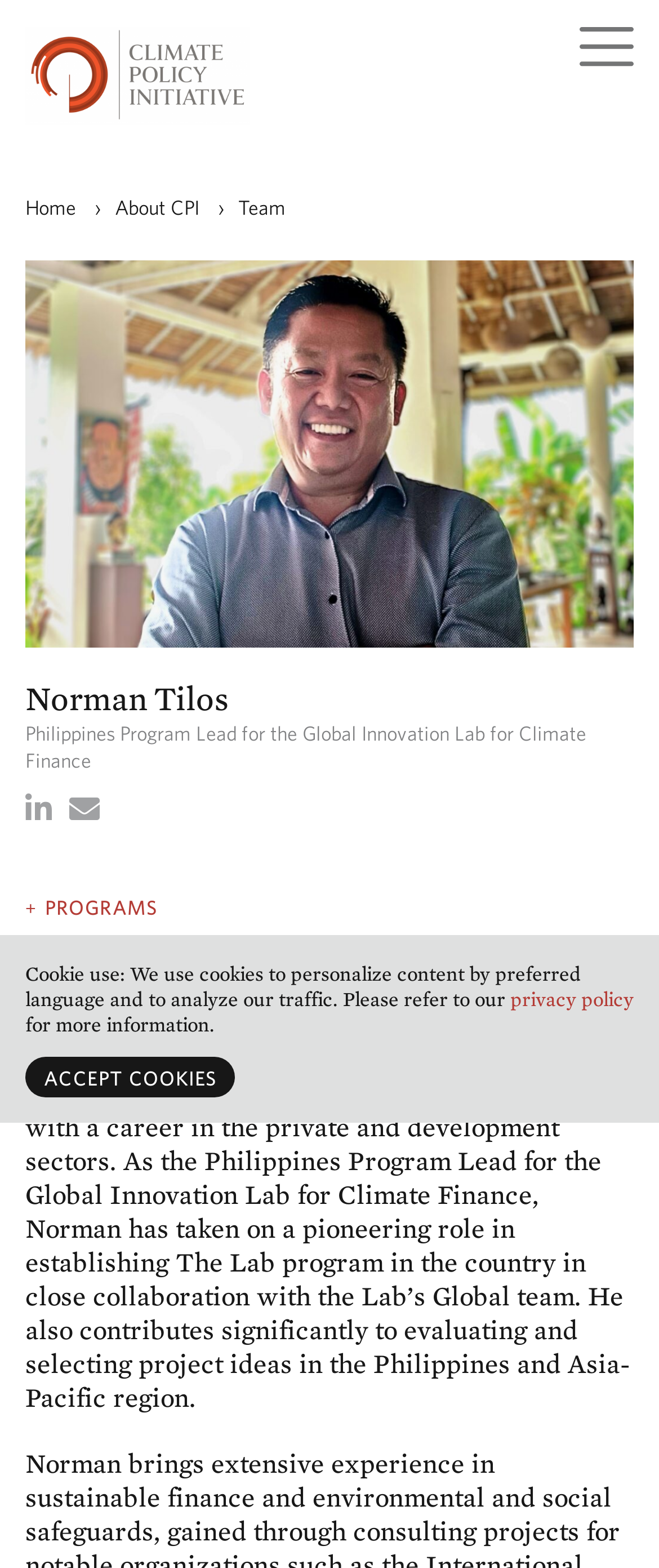What is the purpose of the 'ACCEPT COOKIES' button?
Look at the image and answer the question with a single word or phrase.

To accept cookies